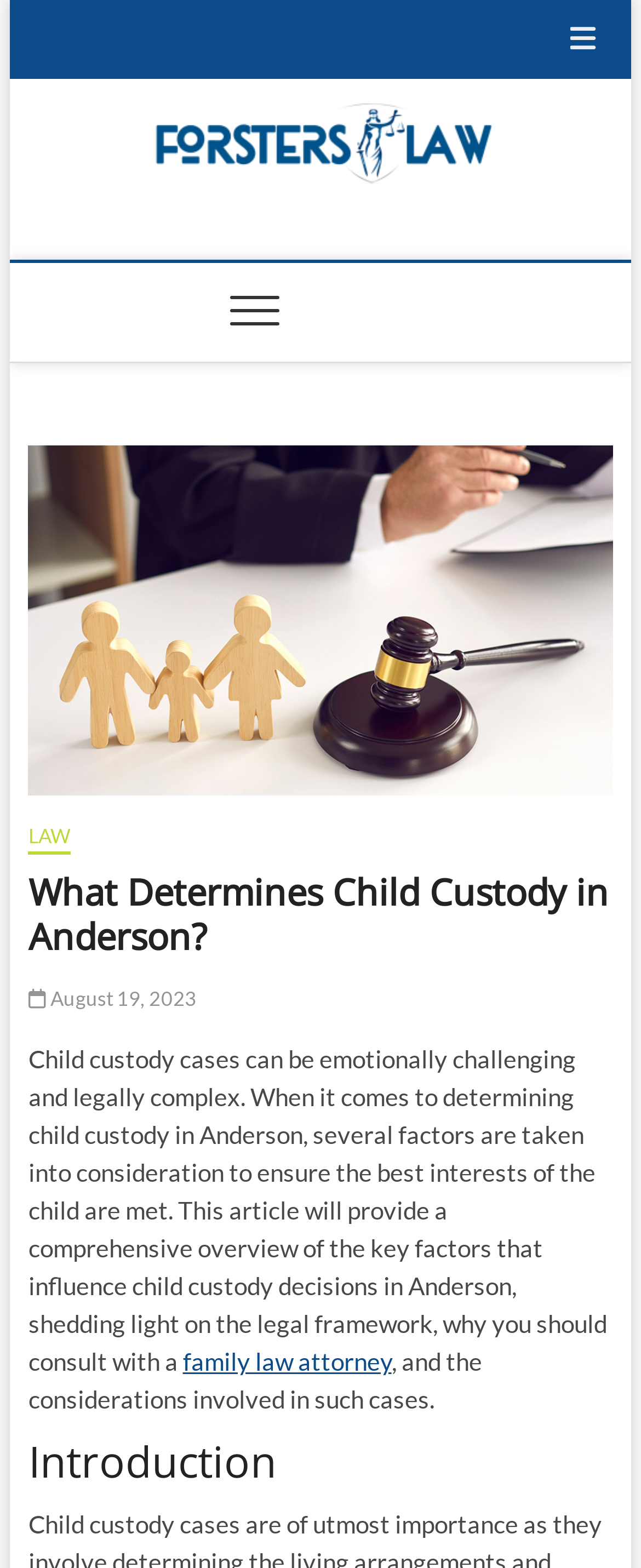How many sections does the article have?
Kindly offer a detailed explanation using the data available in the image.

The article has at least one section, which is the 'Introduction' section, as indicated by the heading. There may be additional sections, but they are not immediately visible.